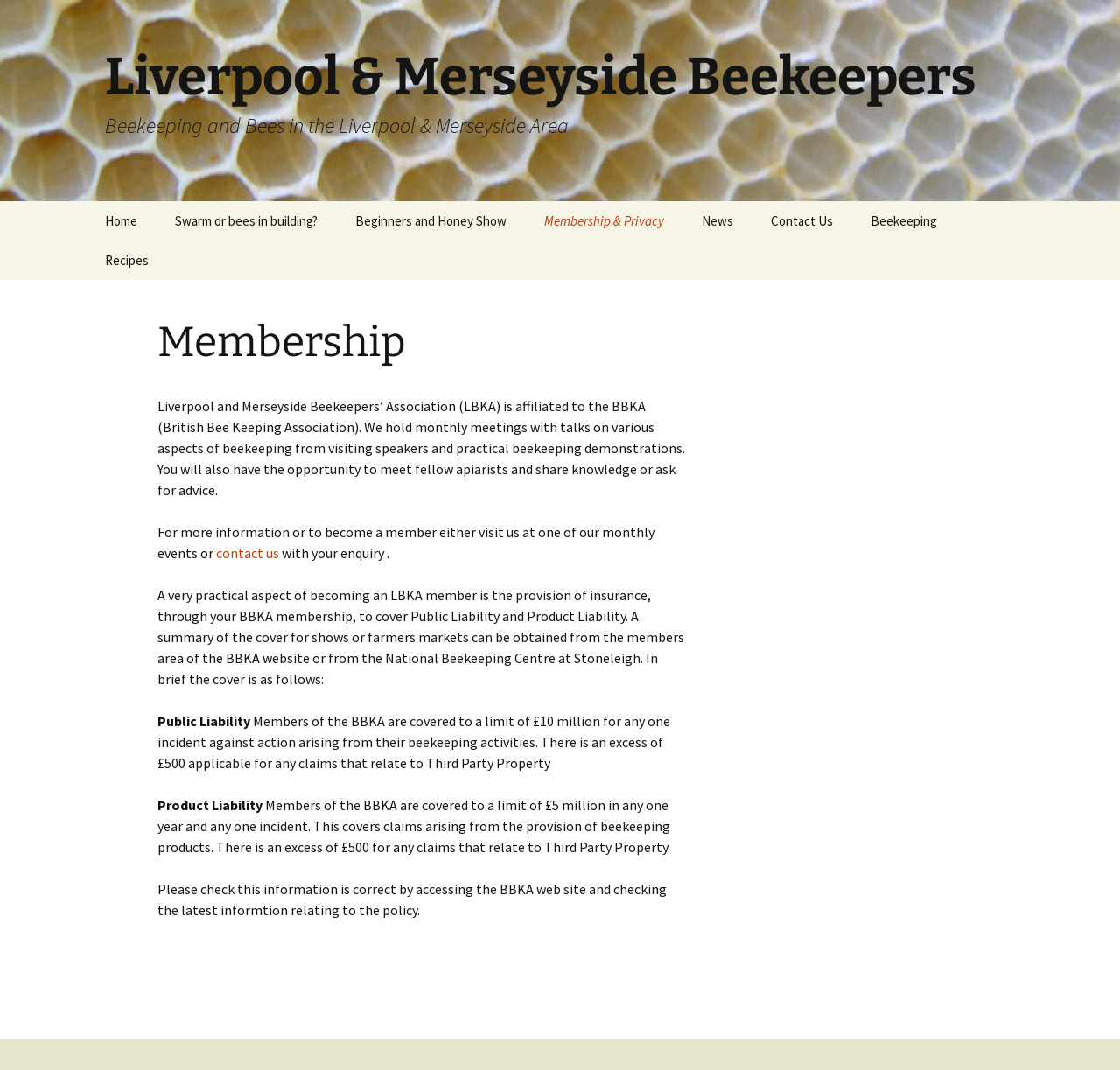Bounding box coordinates are specified in the format (top-left x, top-left y, bottom-right x, bottom-right y). All values are floating point numbers bounded between 0 and 1. Please provide the bounding box coordinate of the region this sentence describes: Privacy Policy

None